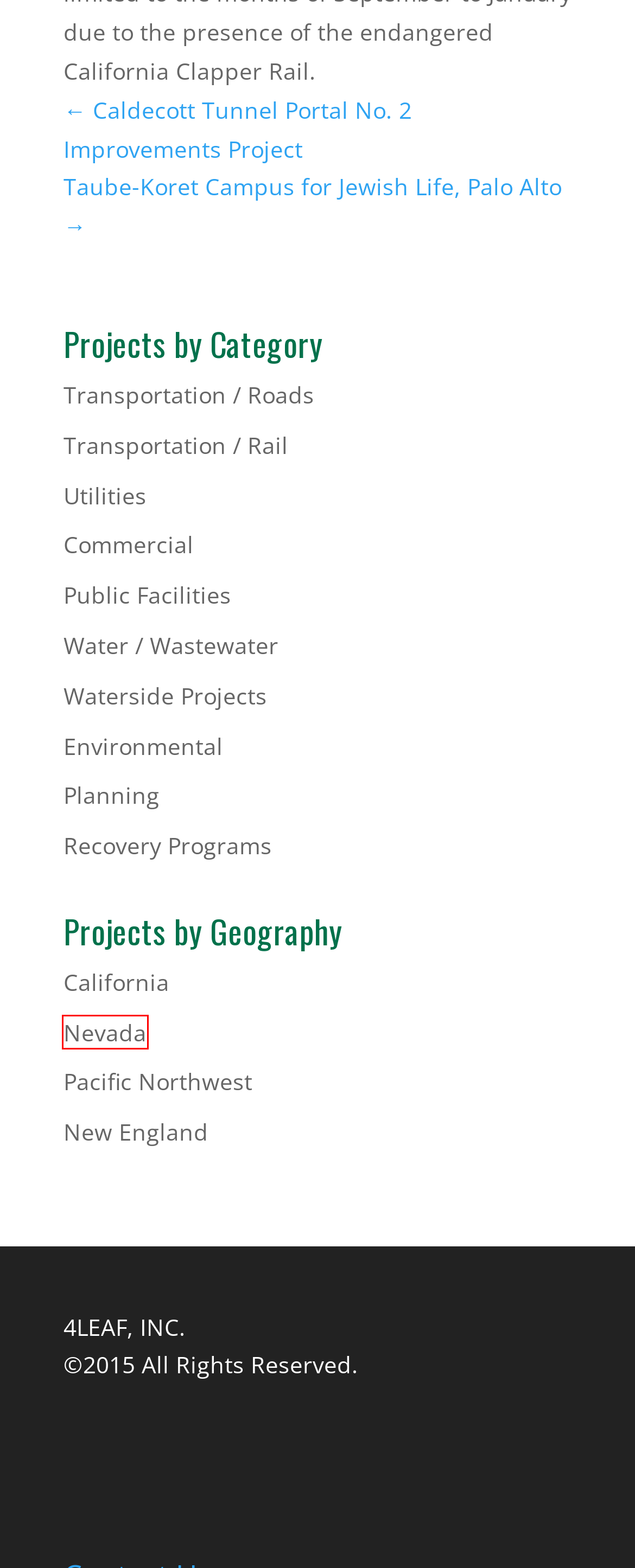Given a screenshot of a webpage with a red bounding box highlighting a UI element, determine which webpage description best matches the new webpage that appears after clicking the highlighted element. Here are the candidates:
A. Transportation / Rail | 4Leafinc
B. New England | 4Leafinc
C. Nevada | 4Leafinc
D. Pacific Northwest | 4Leafinc
E. Taube-Koret Campus for Jewish Life, Palo Alto | 4Leafinc
F. Utilities | 4Leafinc
G. Caldecott Tunnel Portal No. 2 Improvements Project | 4Leafinc
H. Waterside Projects | 4Leafinc

C